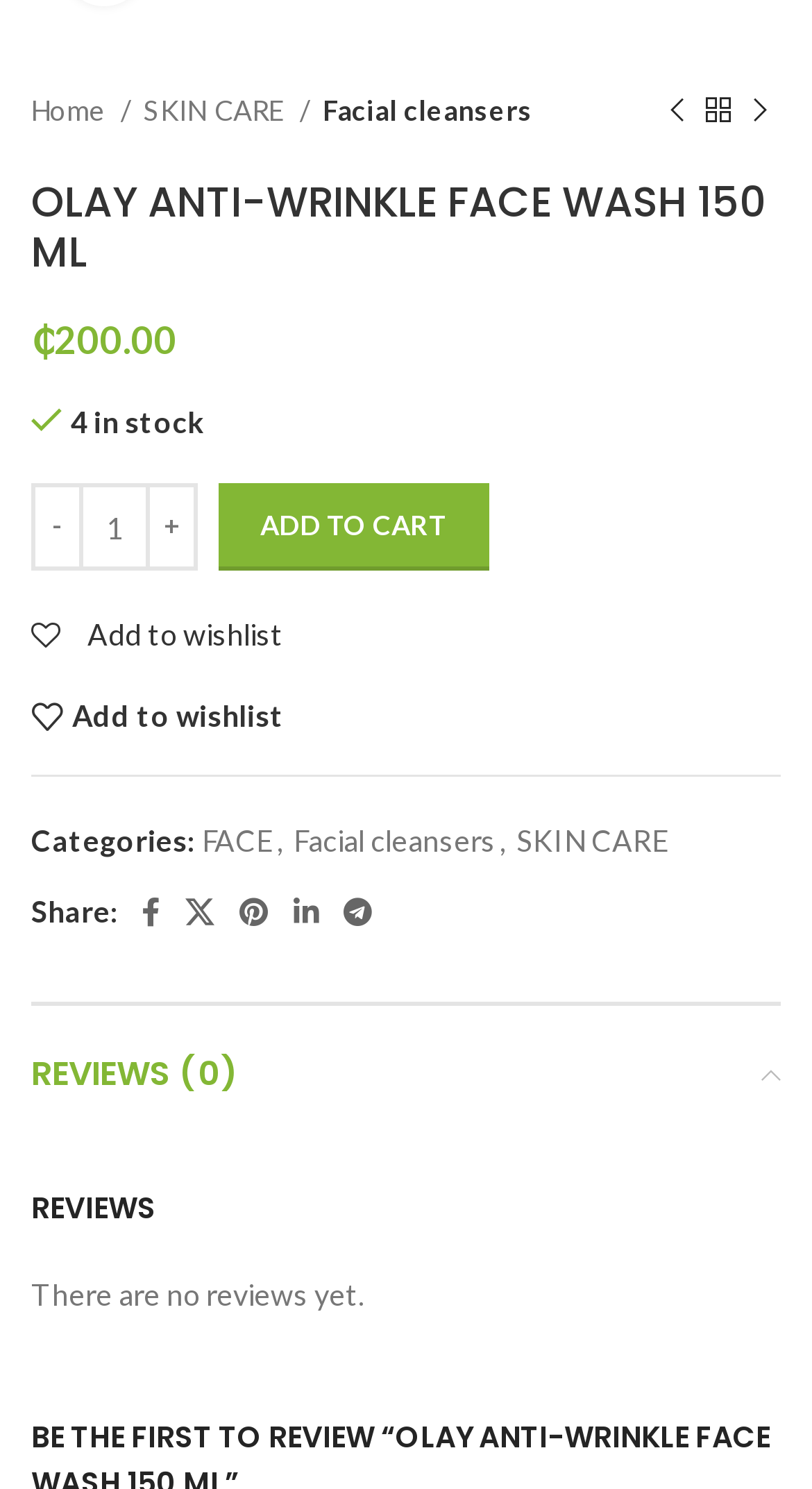Determine the bounding box coordinates of the clickable element to achieve the following action: 'Add to cart'. Provide the coordinates as four float values between 0 and 1, formatted as [left, top, right, bottom].

[0.269, 0.325, 0.603, 0.384]